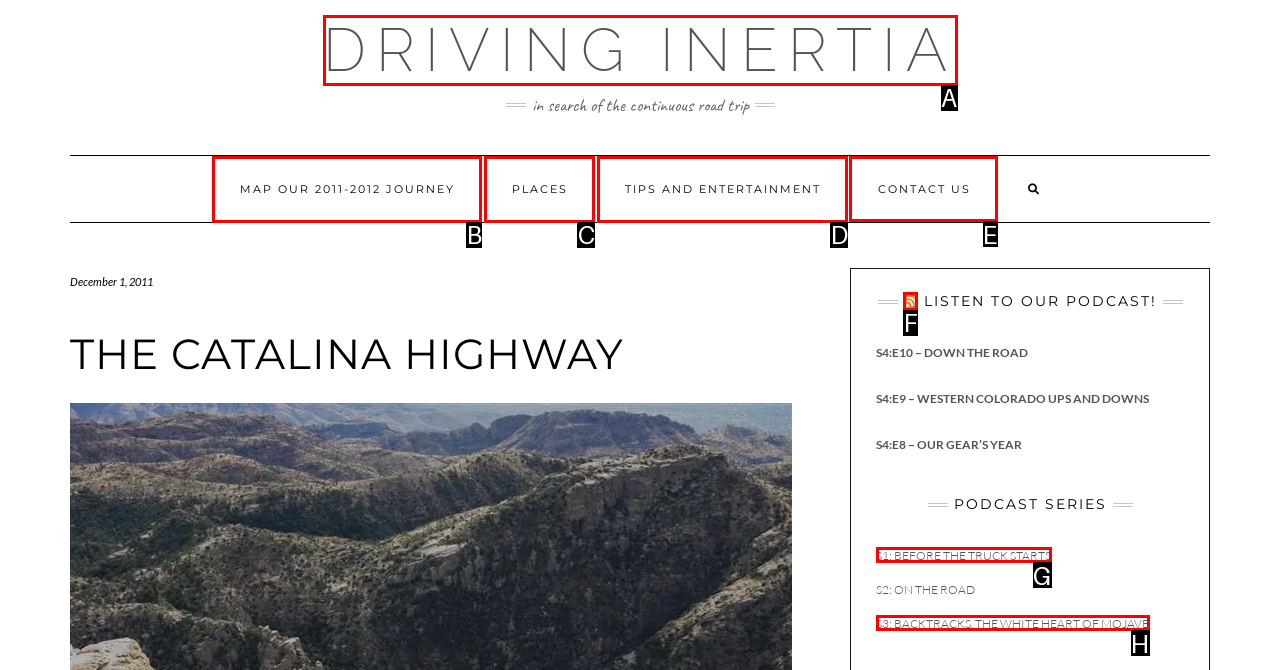Identify the correct UI element to click on to achieve the following task: contact us Respond with the corresponding letter from the given choices.

E